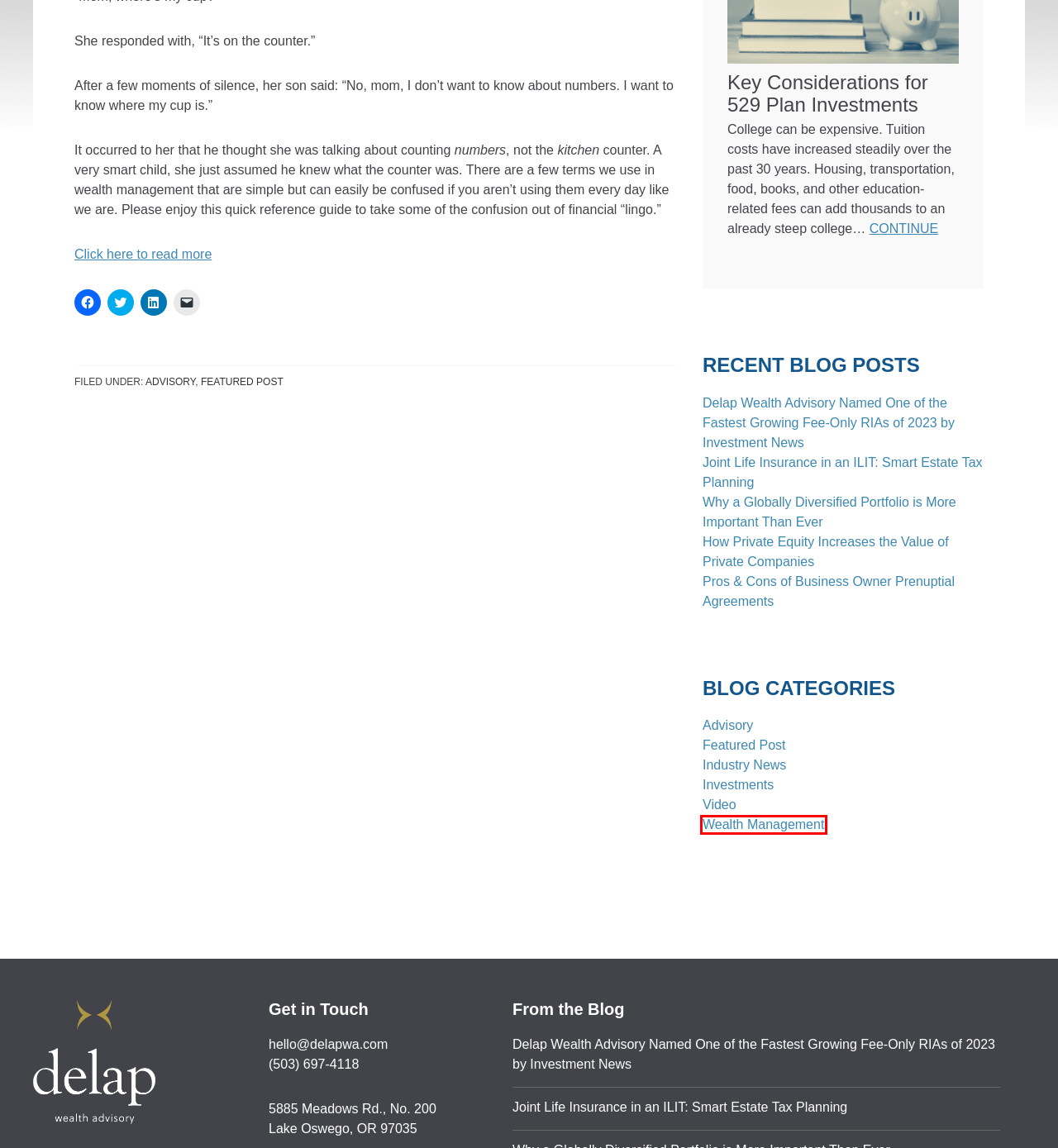You are provided a screenshot of a webpage featuring a red bounding box around a UI element. Choose the webpage description that most accurately represents the new webpage after clicking the element within the red bounding box. Here are the candidates:
A. Joint Life Insurance in an ILIT: Estate Tax Planning - Delap Wealth
B. Wealth Management Archives - Delap Wealth Advisory
C. A Globally Diversified Portfolio is More Important Than Ever - Delap
D. Investments Archives - Delap Wealth Advisory
E. DWA Named a Fastest Growing Fee-Only RIA of 2023
F. Industry News Archives - Delap Wealth Advisory
G. How Private Equity Increases Value - Delap Wealth Advisory
H. Pros & Cons of Business Owner Prenups - Delap Wealth Advisory

B